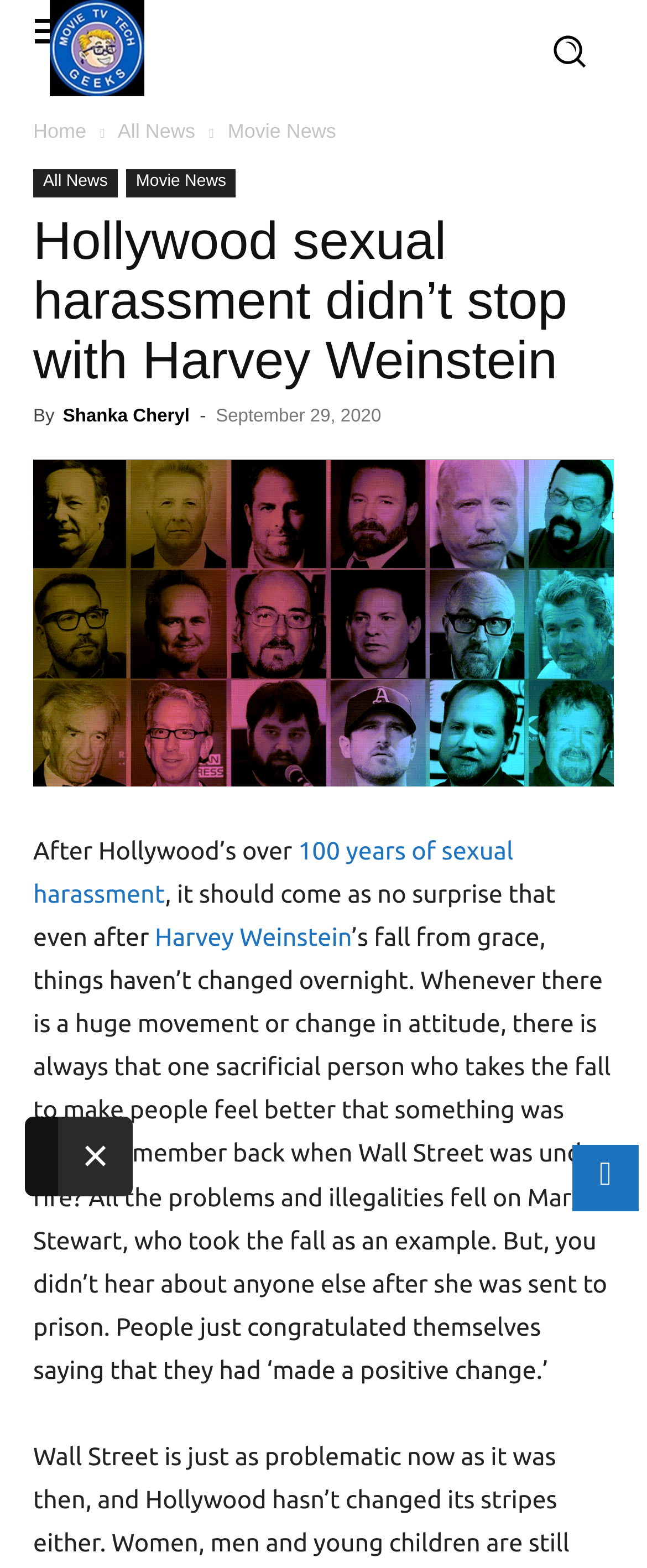Is the article accompanied by an image?
Please provide a single word or phrase answer based on the image.

Yes